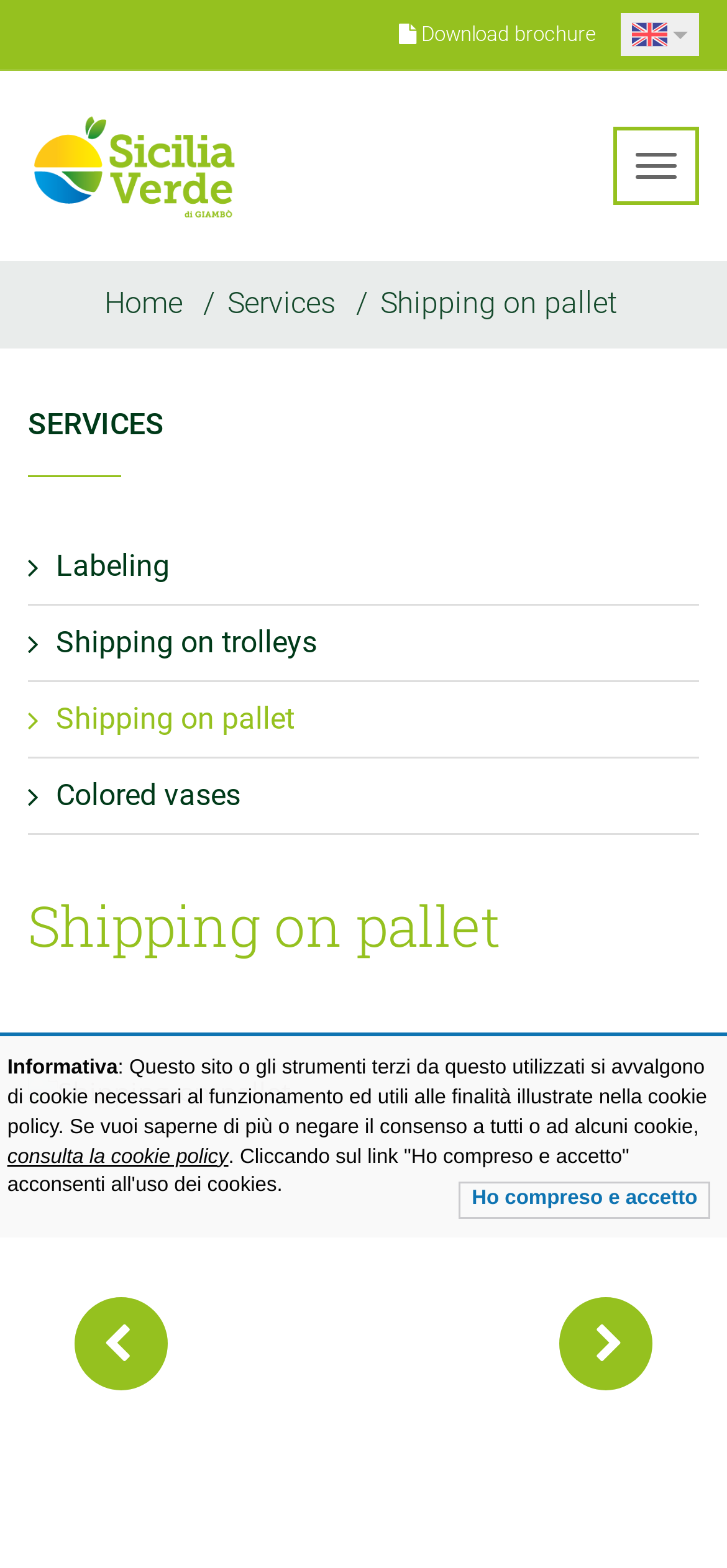Using the given description, provide the bounding box coordinates formatted as (top-left x, top-left y, bottom-right x, bottom-right y), with all values being floating point numbers between 0 and 1. Description: alt="Sicilia Verde" title="Sicilia Verde"

[0.038, 0.053, 0.5, 0.16]